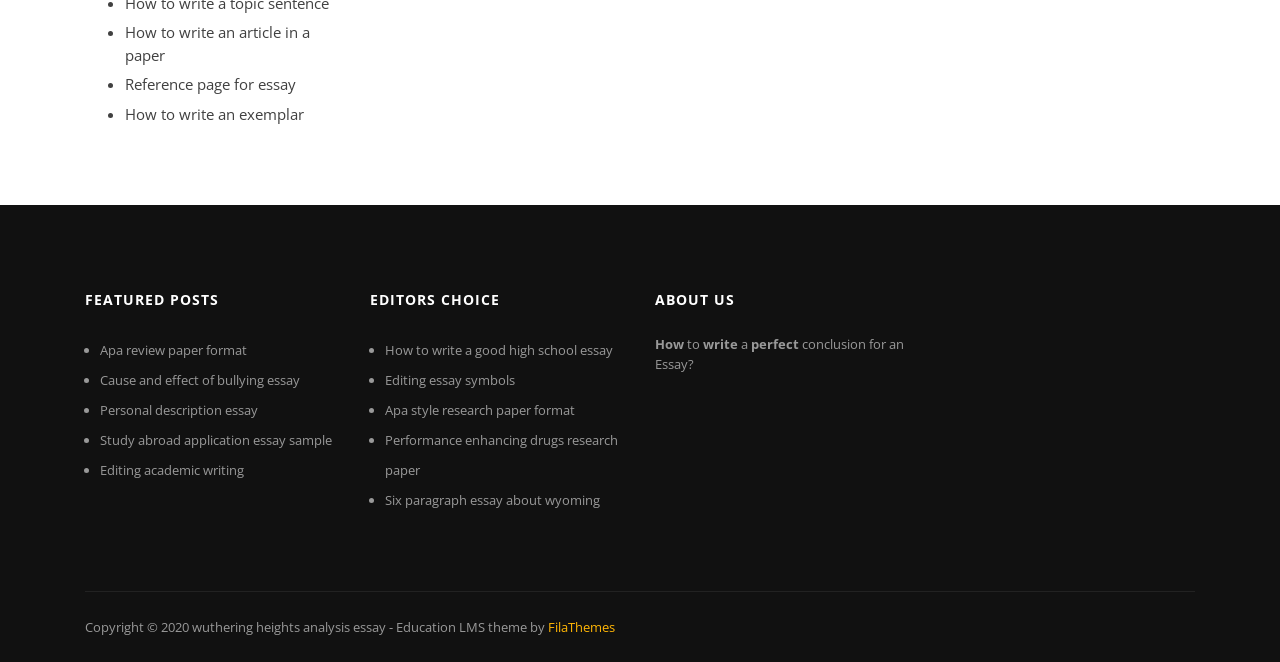How many categories of posts are on the webpage?
Using the screenshot, give a one-word or short phrase answer.

Three